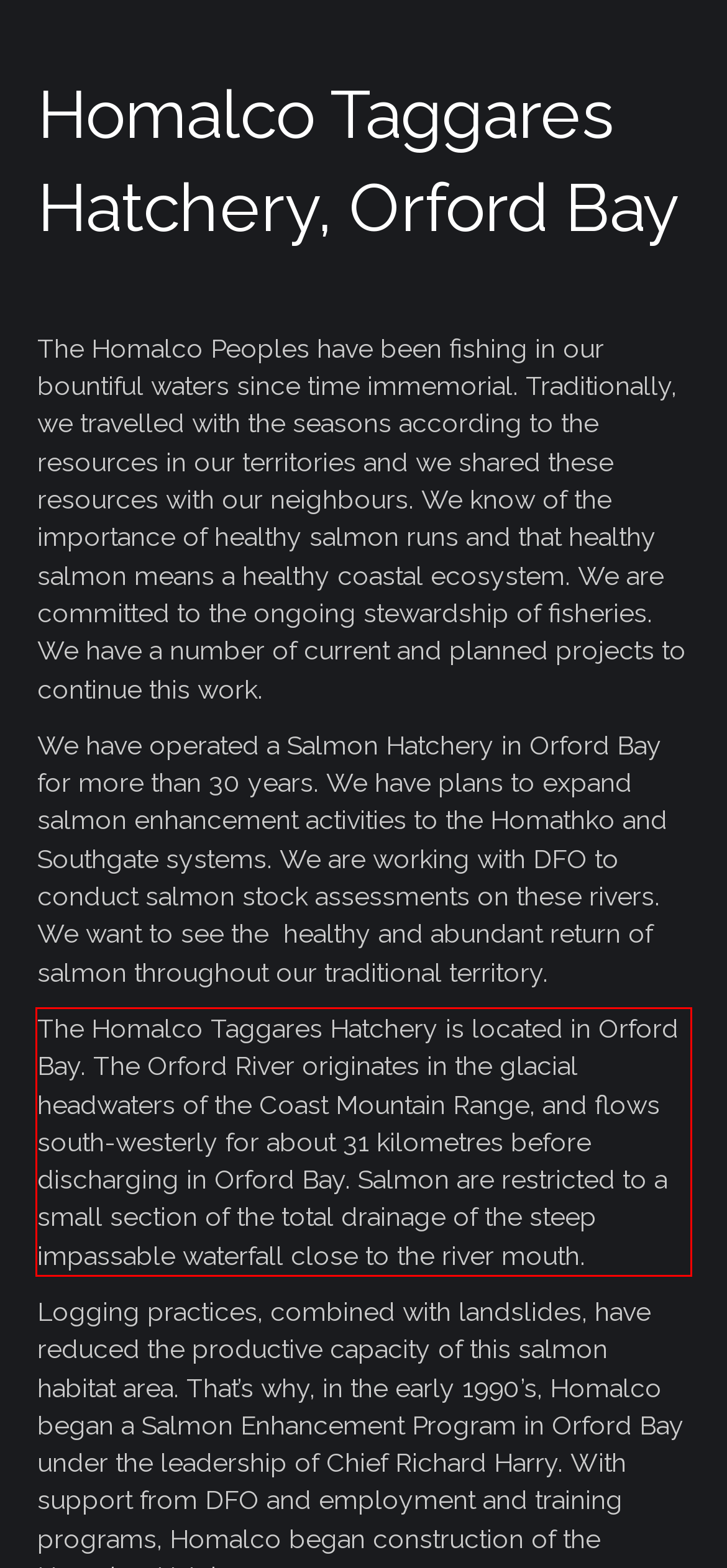There is a screenshot of a webpage with a red bounding box around a UI element. Please use OCR to extract the text within the red bounding box.

The Homalco Taggares Hatchery is located in Orford Bay. The Orford River originates in the glacial headwaters of the Coast Mountain Range, and flows south-westerly for about 31 kilometres before discharging in Orford Bay. Salmon are restricted to a small section of the total drainage of the steep impassable waterfall close to the river mouth.